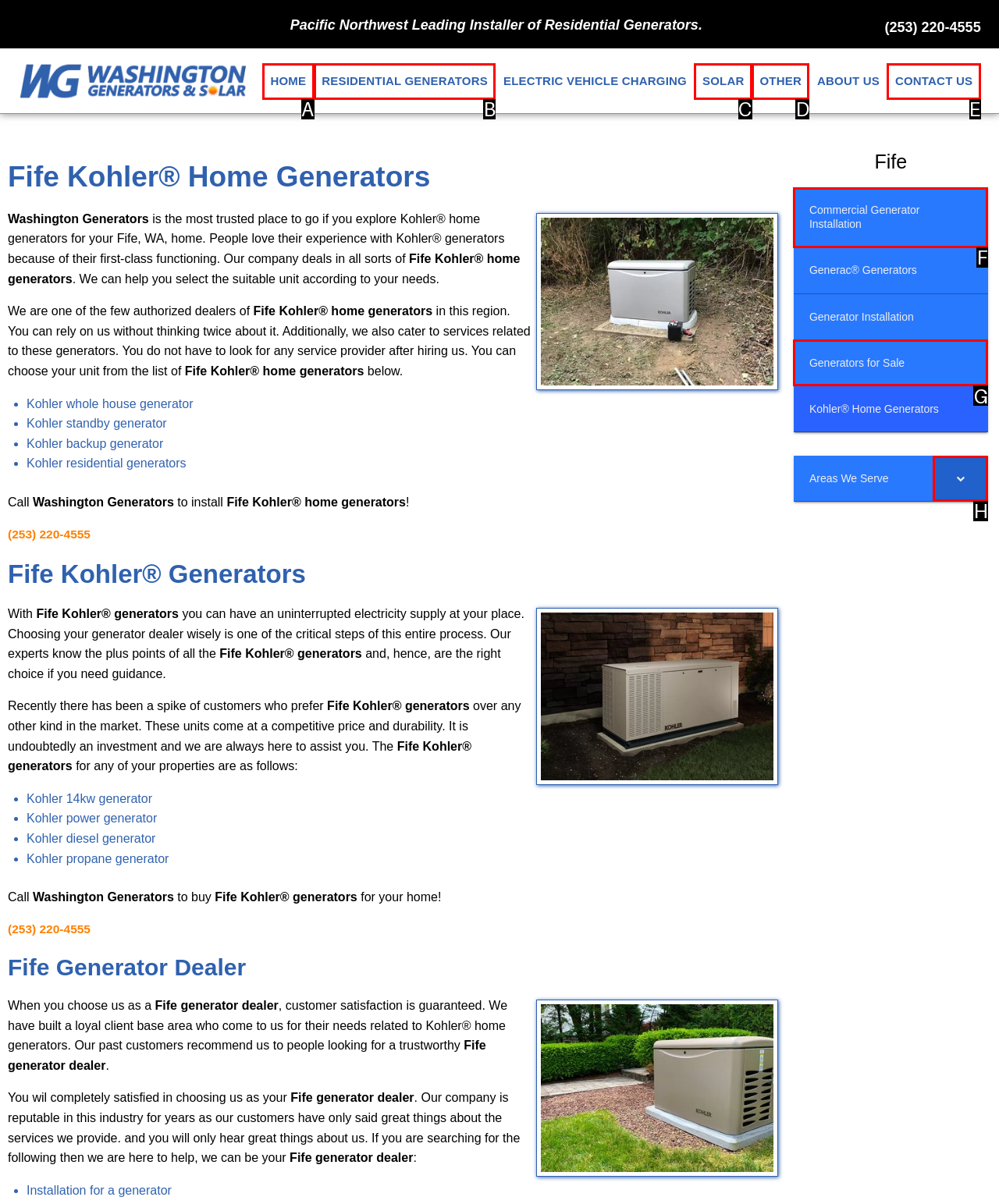Point out the option that best suits the description: Solar
Indicate your answer with the letter of the selected choice.

C